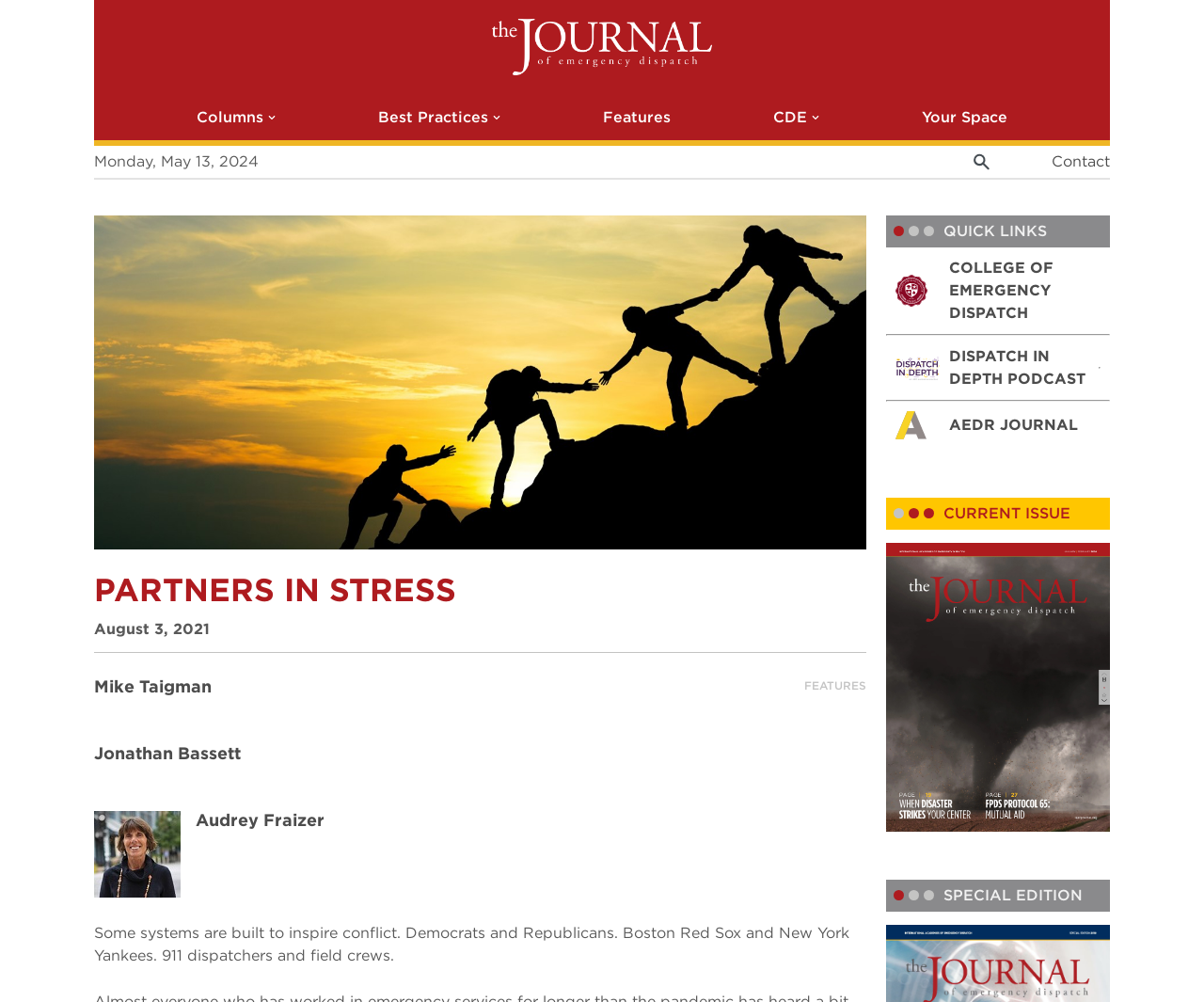Answer the question with a single word or phrase: 
What is the name of the podcast?

Dispatch In Depth Podcast